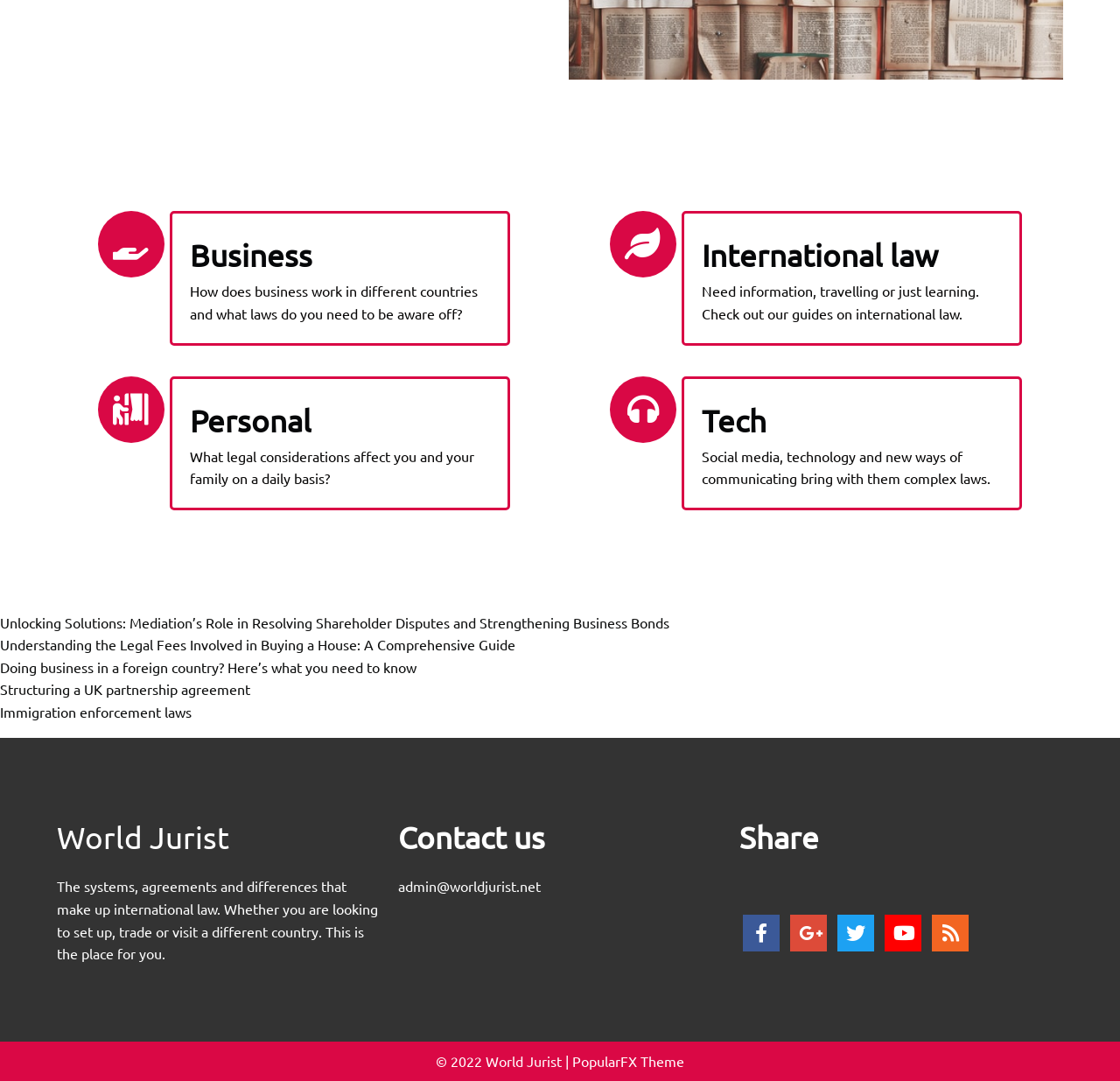How many categories are listed on the webpage?
Please elaborate on the answer to the question with detailed information.

The webpage has four categories listed, which are 'Business', 'Personal', 'International law', and 'Tech'. These categories are indicated by headings on the webpage.